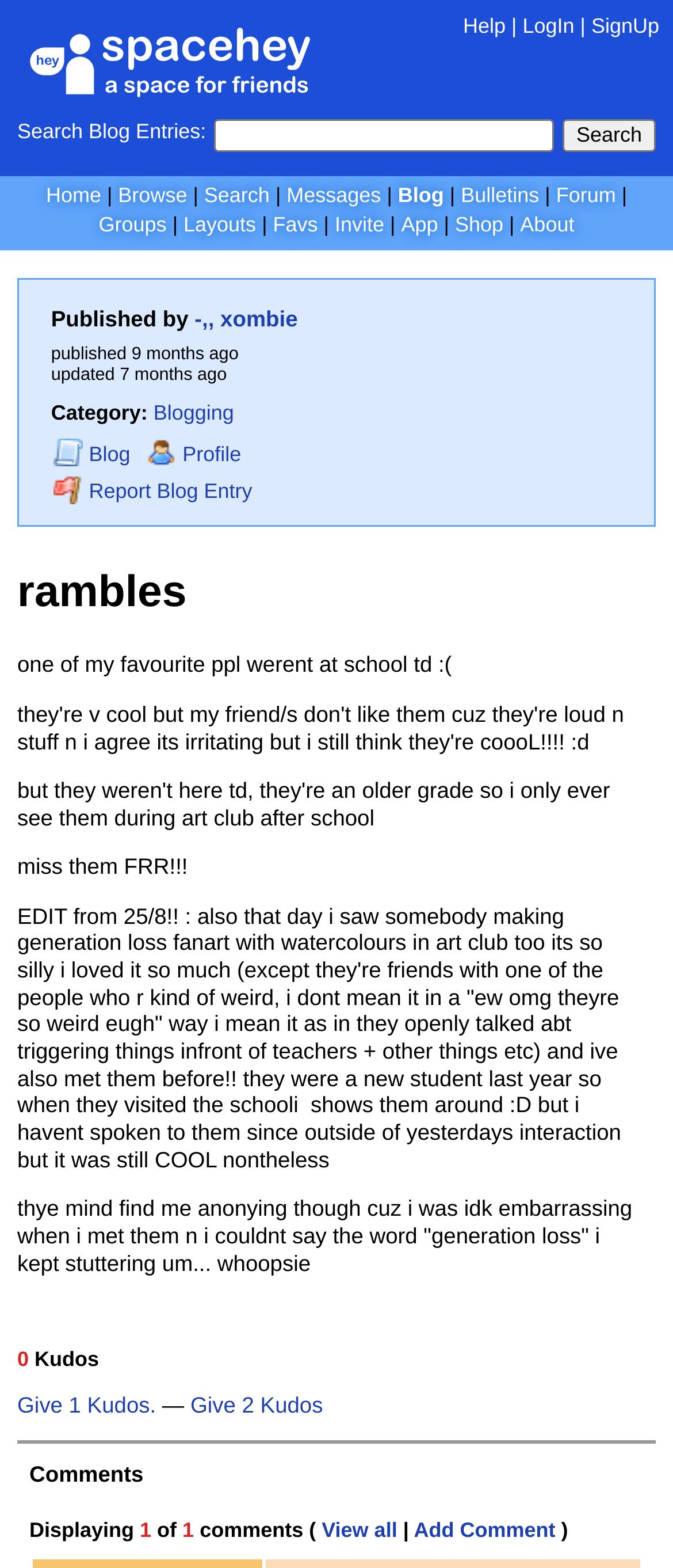Determine the bounding box coordinates in the format (top-left x, top-left y, bottom-right x, bottom-right y). Ensure all values are floating point numbers between 0 and 1. Identify the bounding box of the UI element described by: View Blog

[0.076, 0.282, 0.202, 0.297]